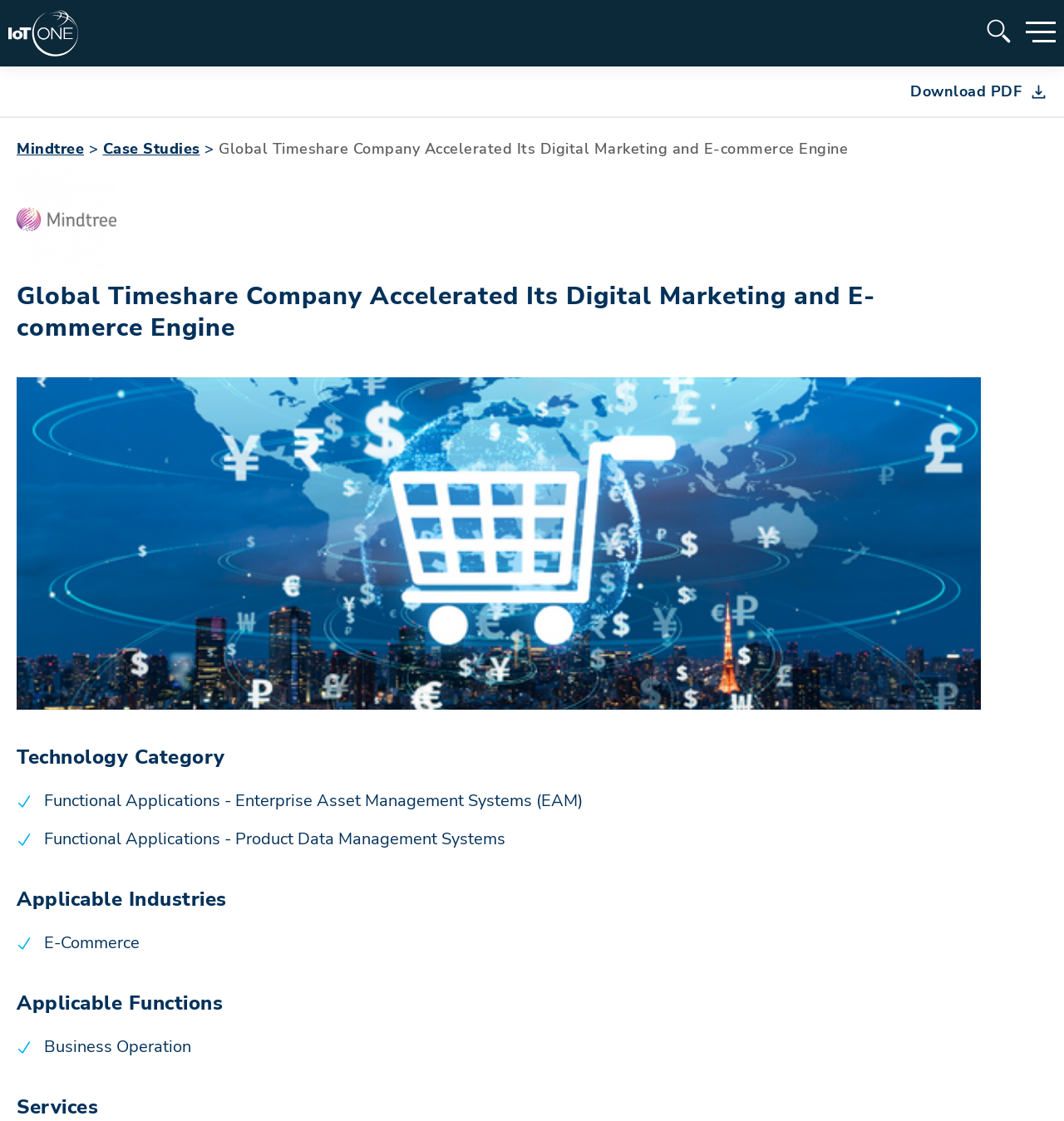What is the category of the technology used?
Based on the image, respond with a single word or phrase.

Enterprise Asset Management Systems